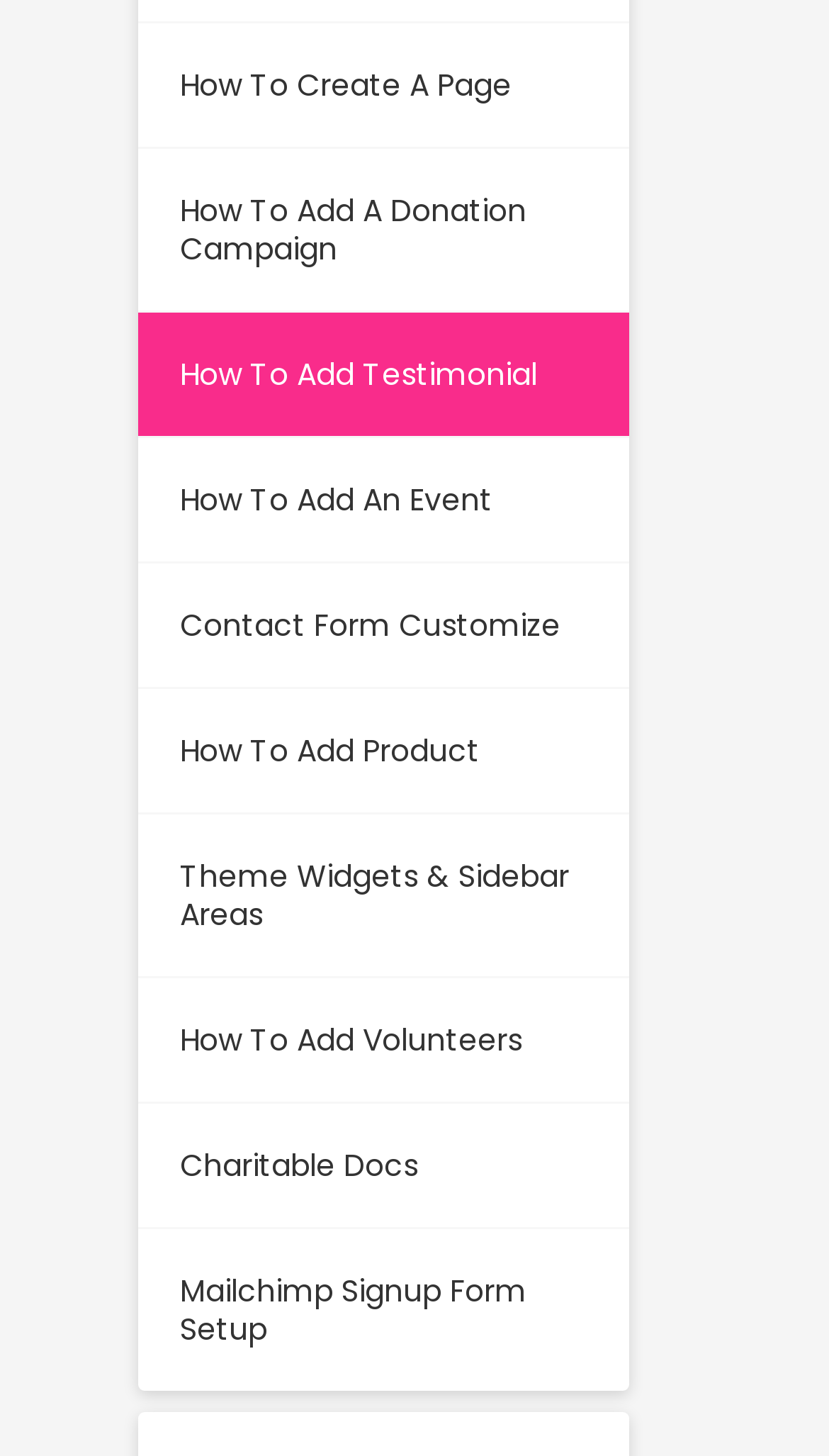Indicate the bounding box coordinates of the element that must be clicked to execute the instruction: "customize contact form". The coordinates should be given as four float numbers between 0 and 1, i.e., [left, top, right, bottom].

[0.165, 0.387, 0.758, 0.473]